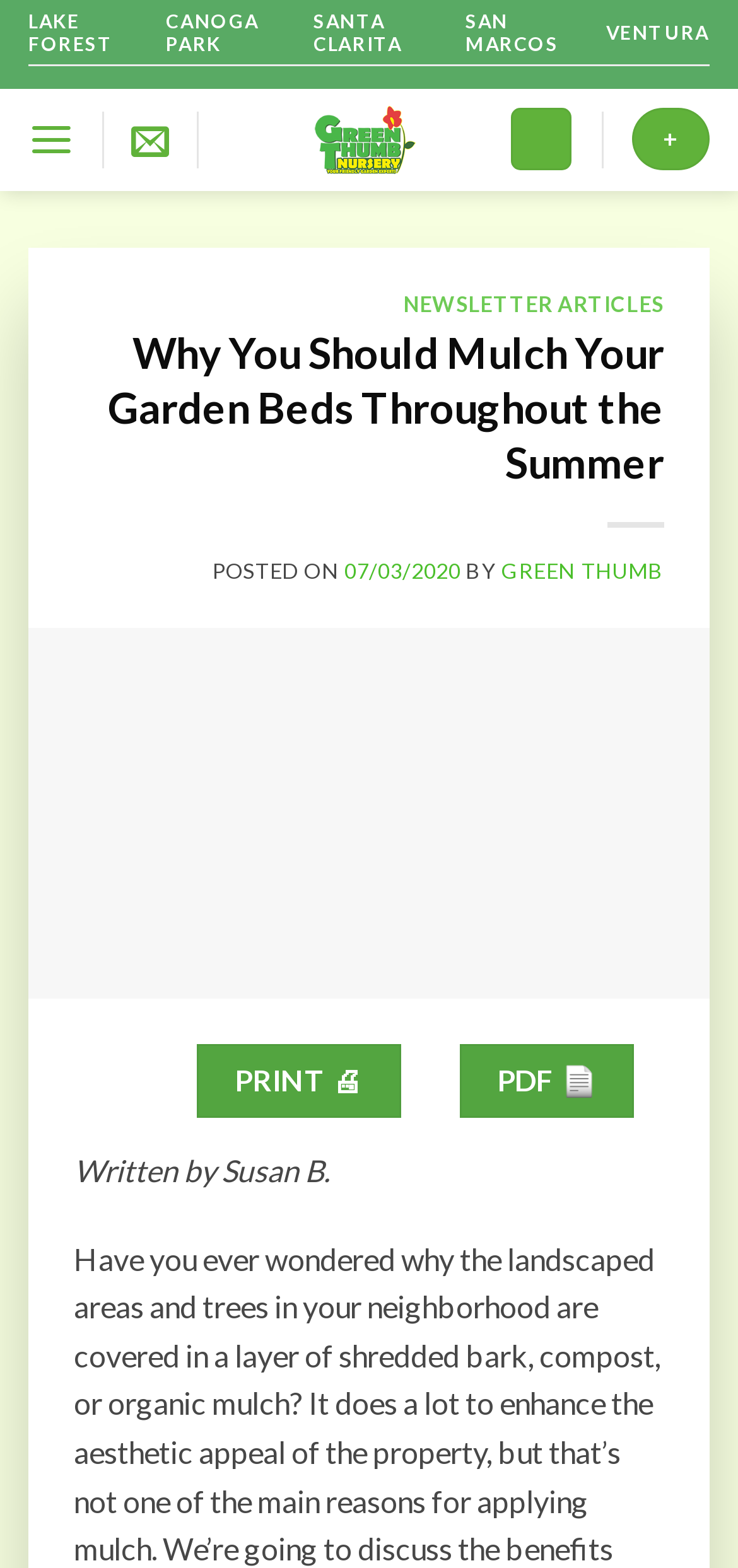Please determine the bounding box coordinates of the clickable area required to carry out the following instruction: "View the 'NEWSLETTER ARTICLES'". The coordinates must be four float numbers between 0 and 1, represented as [left, top, right, bottom].

[0.547, 0.186, 0.9, 0.201]